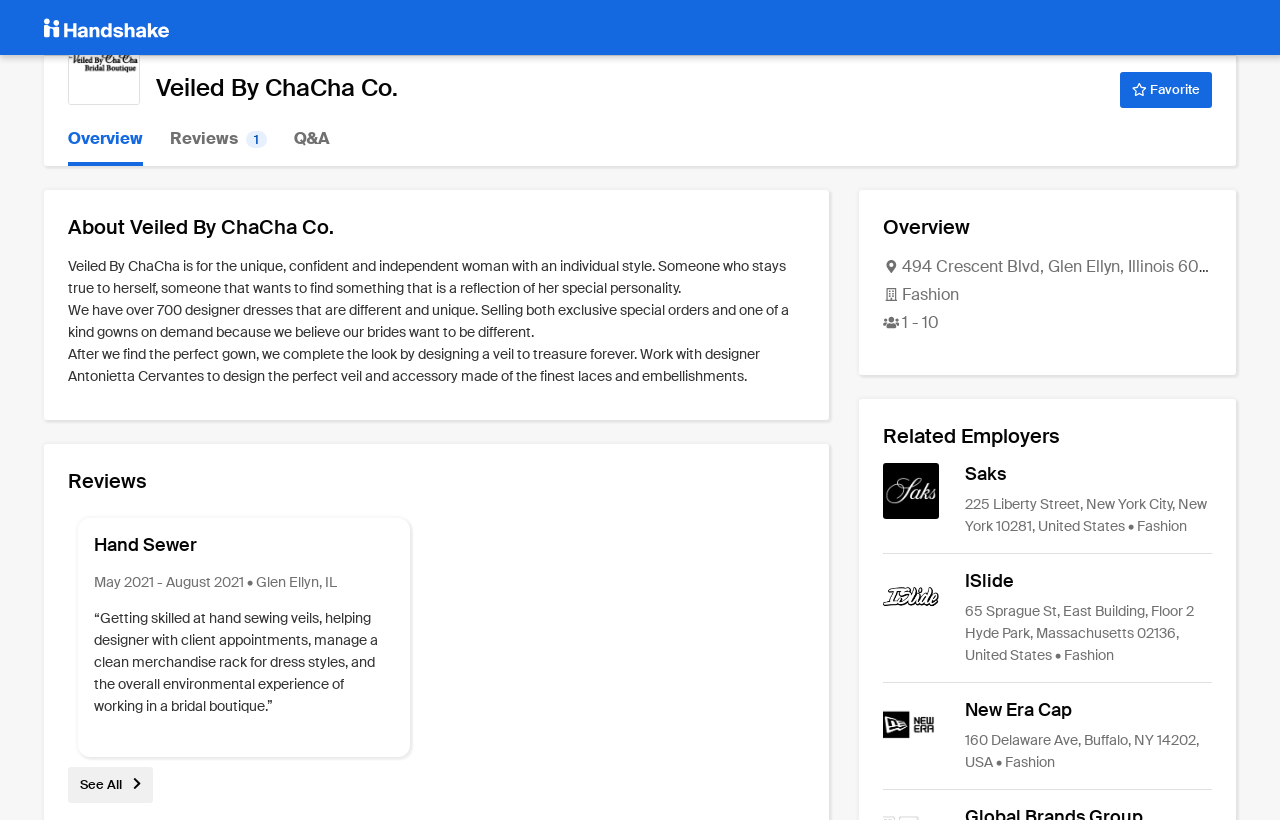Please indicate the bounding box coordinates for the clickable area to complete the following task: "View all reviews". The coordinates should be specified as four float numbers between 0 and 1, i.e., [left, top, right, bottom].

[0.053, 0.946, 0.12, 0.967]